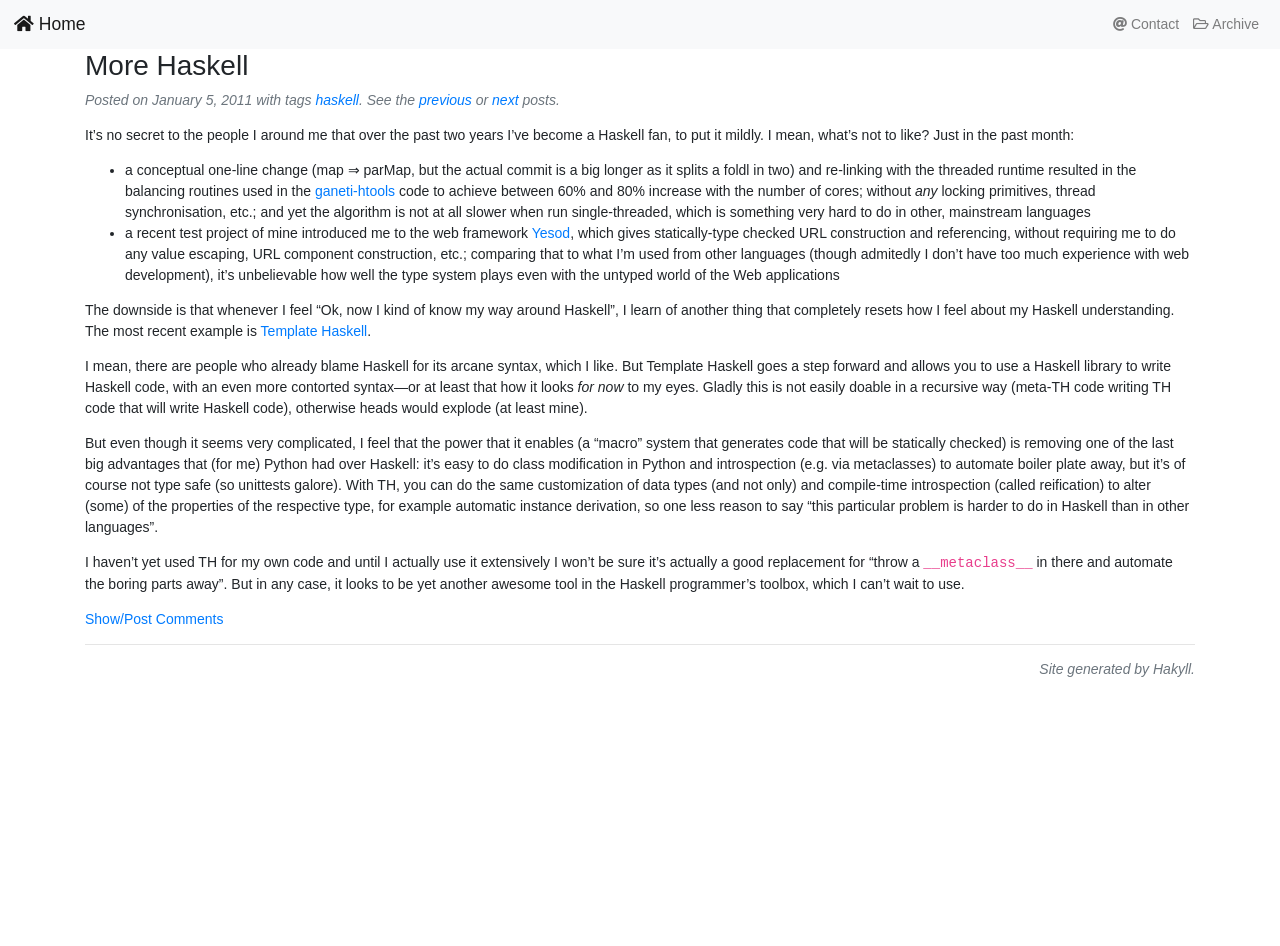Locate the bounding box coordinates of the element you need to click to accomplish the task described by this instruction: "Click on Home".

[0.011, 0.007, 0.067, 0.044]